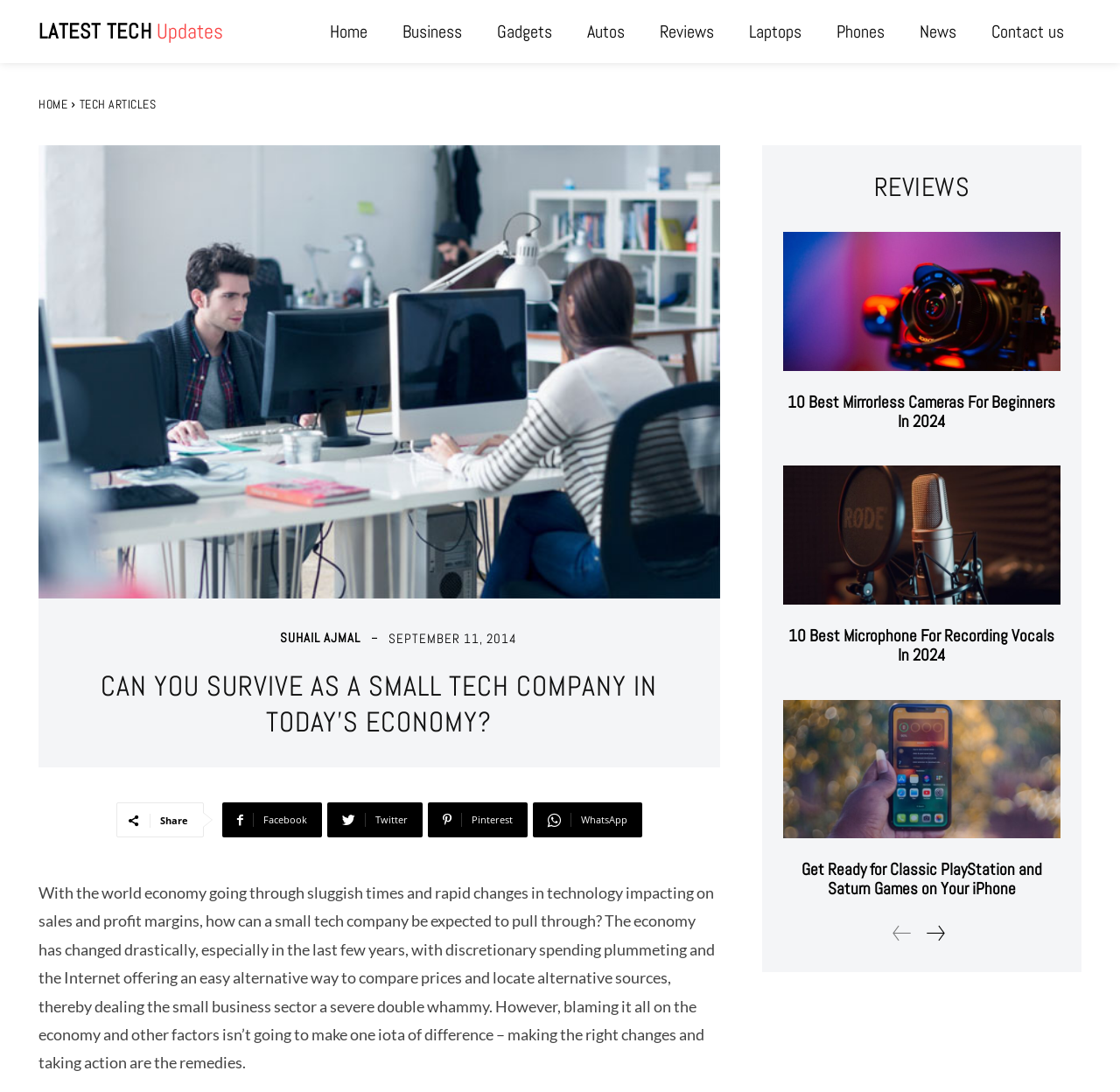Please reply with a single word or brief phrase to the question: 
What is the topic of the article?

Surviving as a small tech company